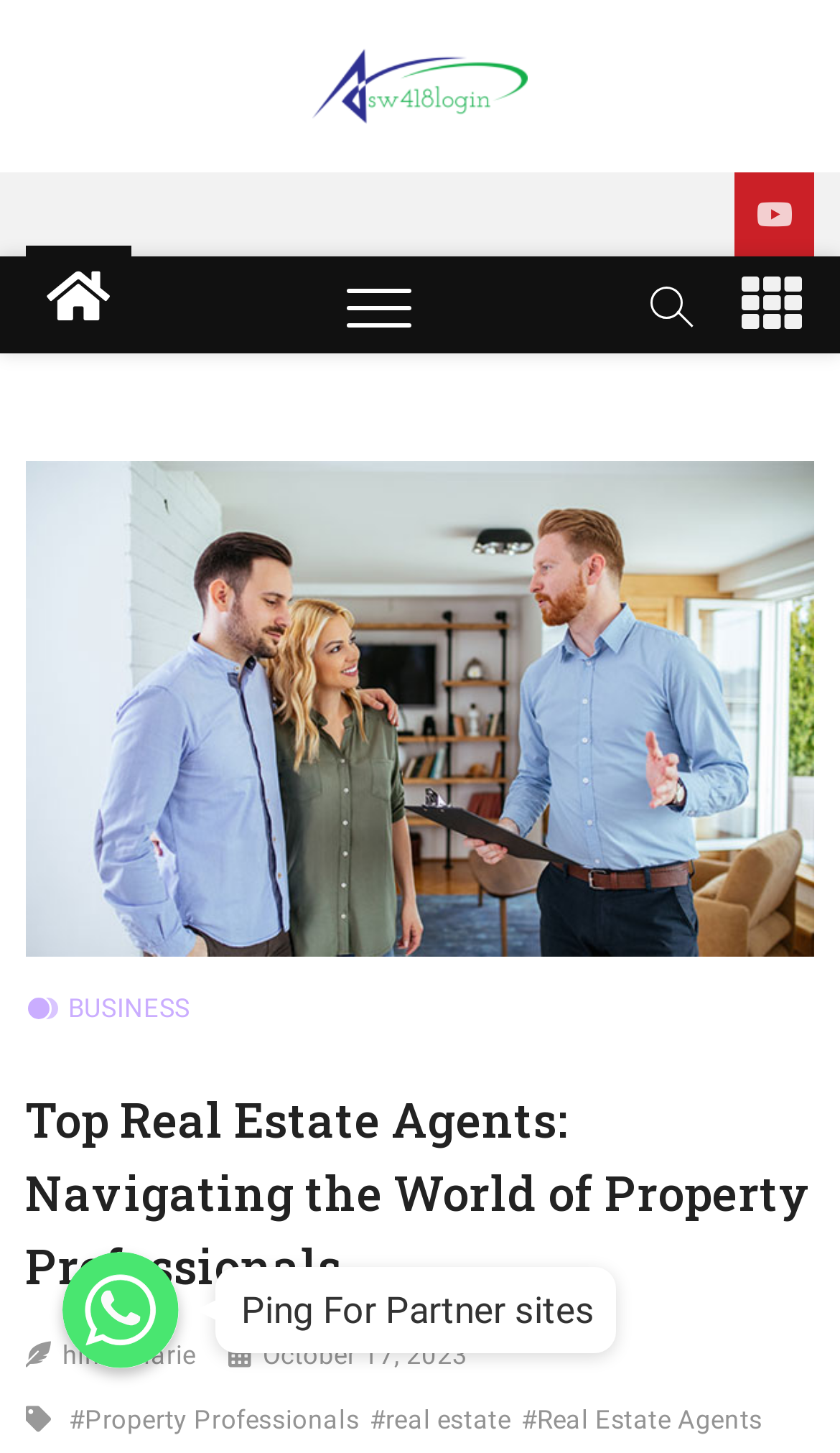Please respond to the question using a single word or phrase:
What is the author of the article?

hinesmarie